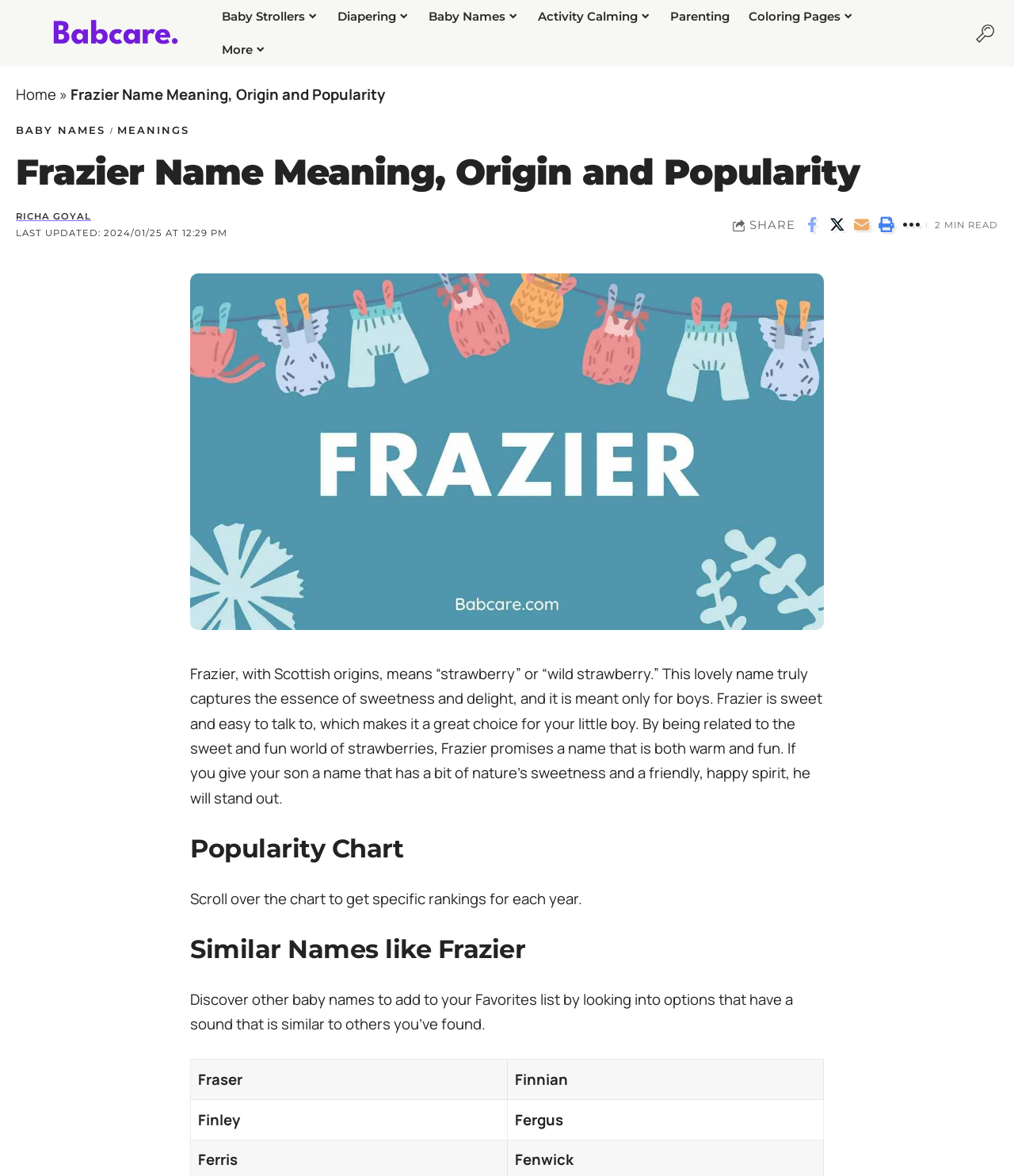Give a detailed account of the webpage.

This webpage is about the meaning, origin, and popularity of the name Frazier. At the top left, there is a logo of BabCare, which is a link, accompanied by an image. Next to it, there is a navigation menu with eight links: Baby Strollers, Diapering, Baby Names, Activity Calming, Parenting, Coloring Pages, and More. 

On the top right, there is a search link. Below the navigation menu, there is a header section with links to Home, BABY NAMES, and MEANINGS. The main title "Frazier Name Meaning, Origin and Popularity" is displayed prominently in the center. 

Underneath the title, there is a time stamp indicating when the page was last updated. On the right side of the time stamp, there is a section with links to share the page on various social media platforms, as well as an option to email or print the page. 

The main content of the page starts with an image related to the name Frazier. Below the image, there is a paragraph explaining the meaning and origin of the name Frazier, which is of Scottish origin and means "wild strawberry". 

Further down, there are three sections: a popularity chart, a section on similar names like Frazier, and a table with two rows, each containing two names that are similar to Frazier.